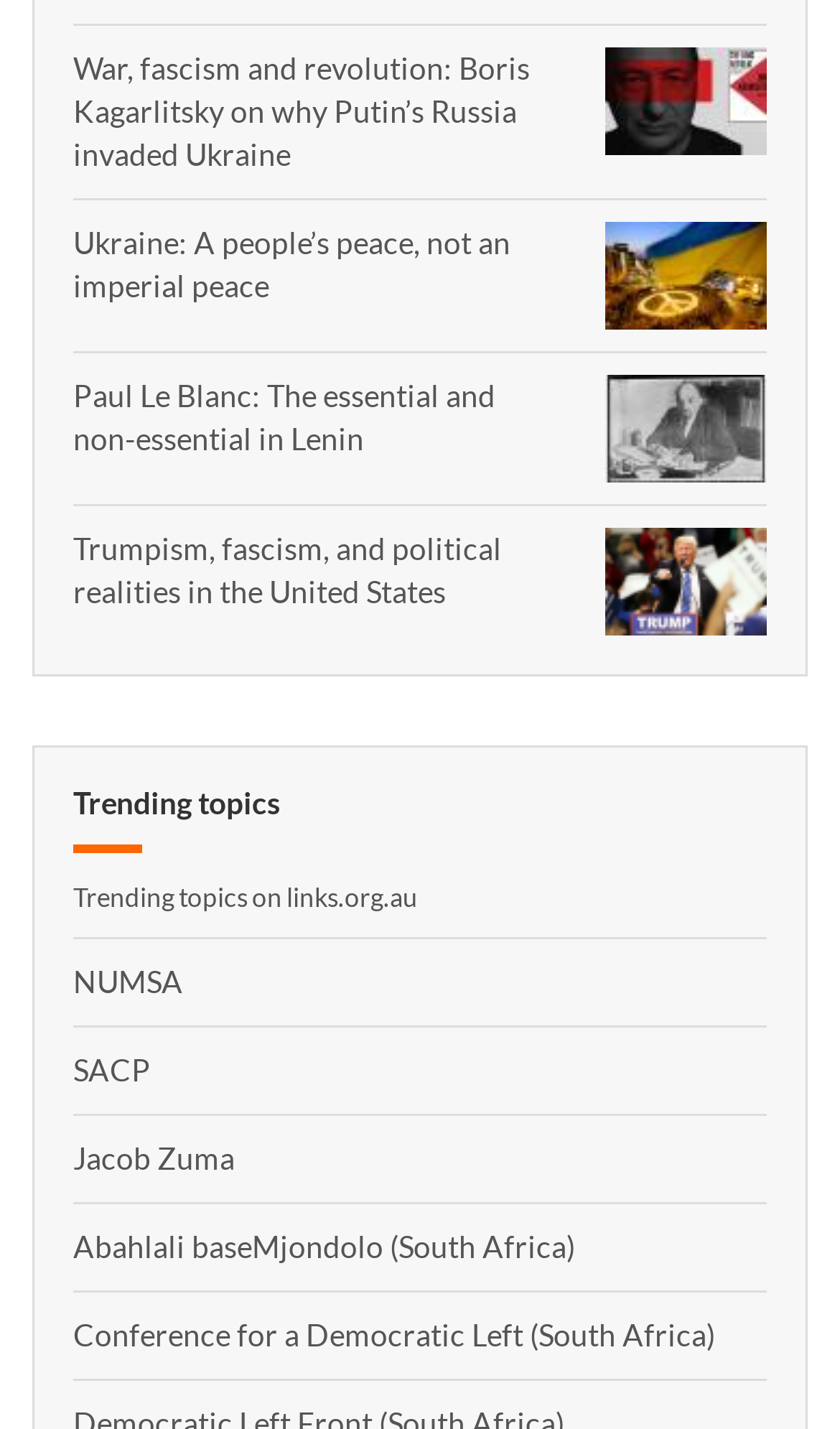Based on the visual content of the image, answer the question thoroughly: What is the title of the section below the links?

The section below the links has a heading element with the text 'Trending topics', and a static text element with the text 'Trending topics on links.org.au', so the title of this section is 'Trending topics'.